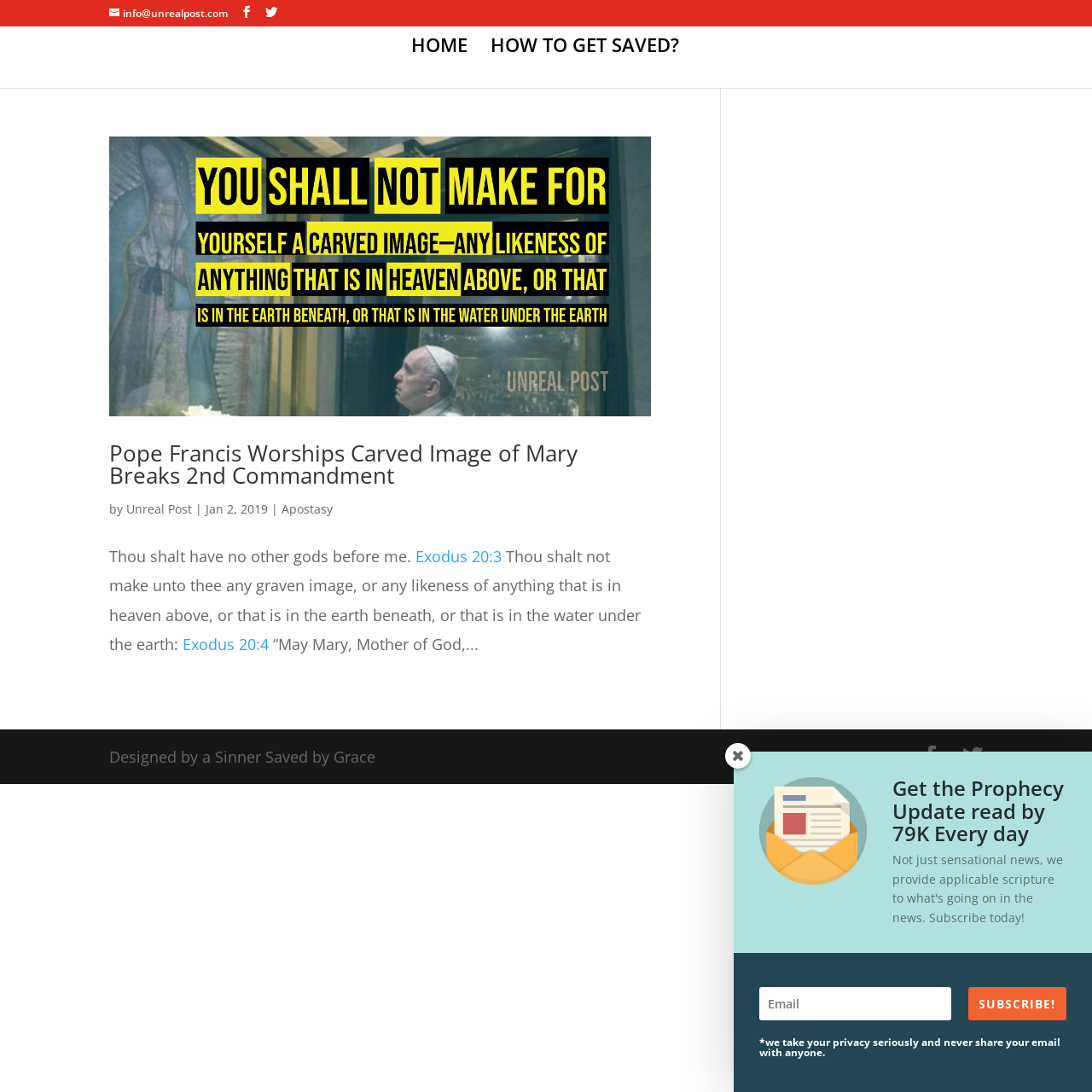Based on the element description: "HOW TO GET SAVED?", identify the UI element and provide its bounding box coordinates. Use four float numbers between 0 and 1, [left, top, right, bottom].

[0.449, 0.035, 0.622, 0.08]